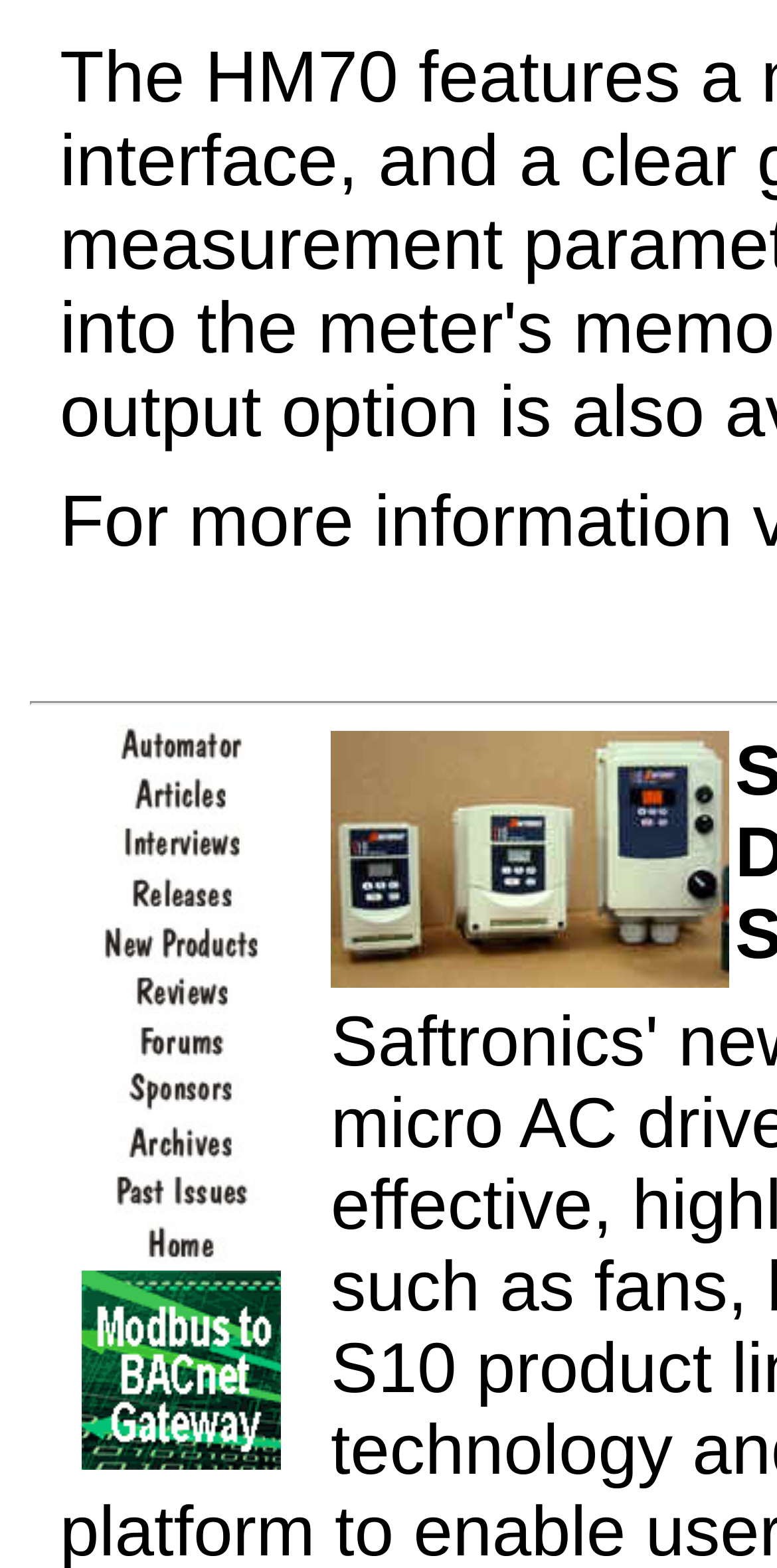What is the name of the website?
Using the image as a reference, answer with just one word or a short phrase.

The Automator